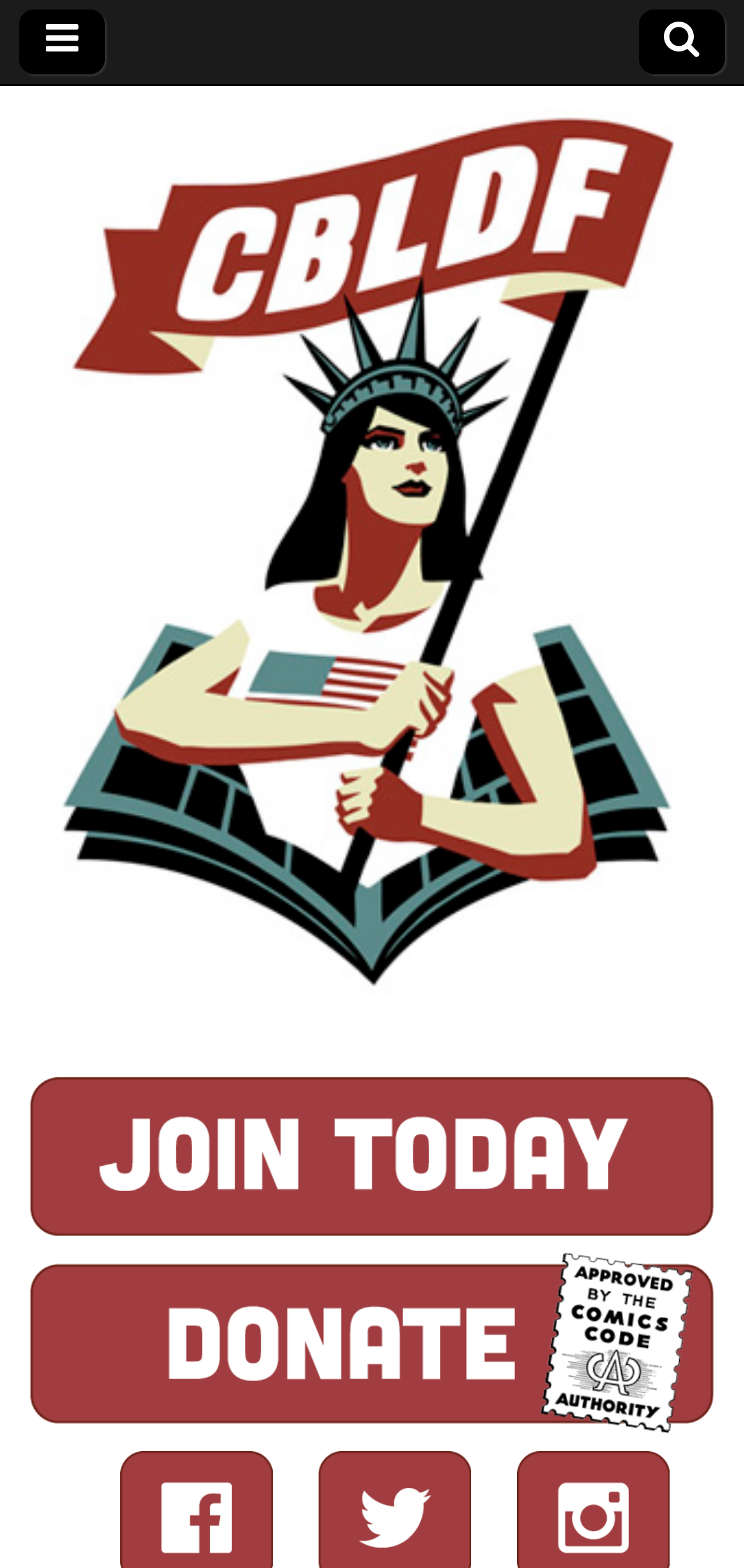Using the element description provided, determine the bounding box coordinates in the format (top-left x, top-left y, bottom-right x, bottom-right y). Ensure that all values are floating point numbers between 0 and 1. Element description: alt="logo"

[0.0, 0.626, 0.88, 0.645]